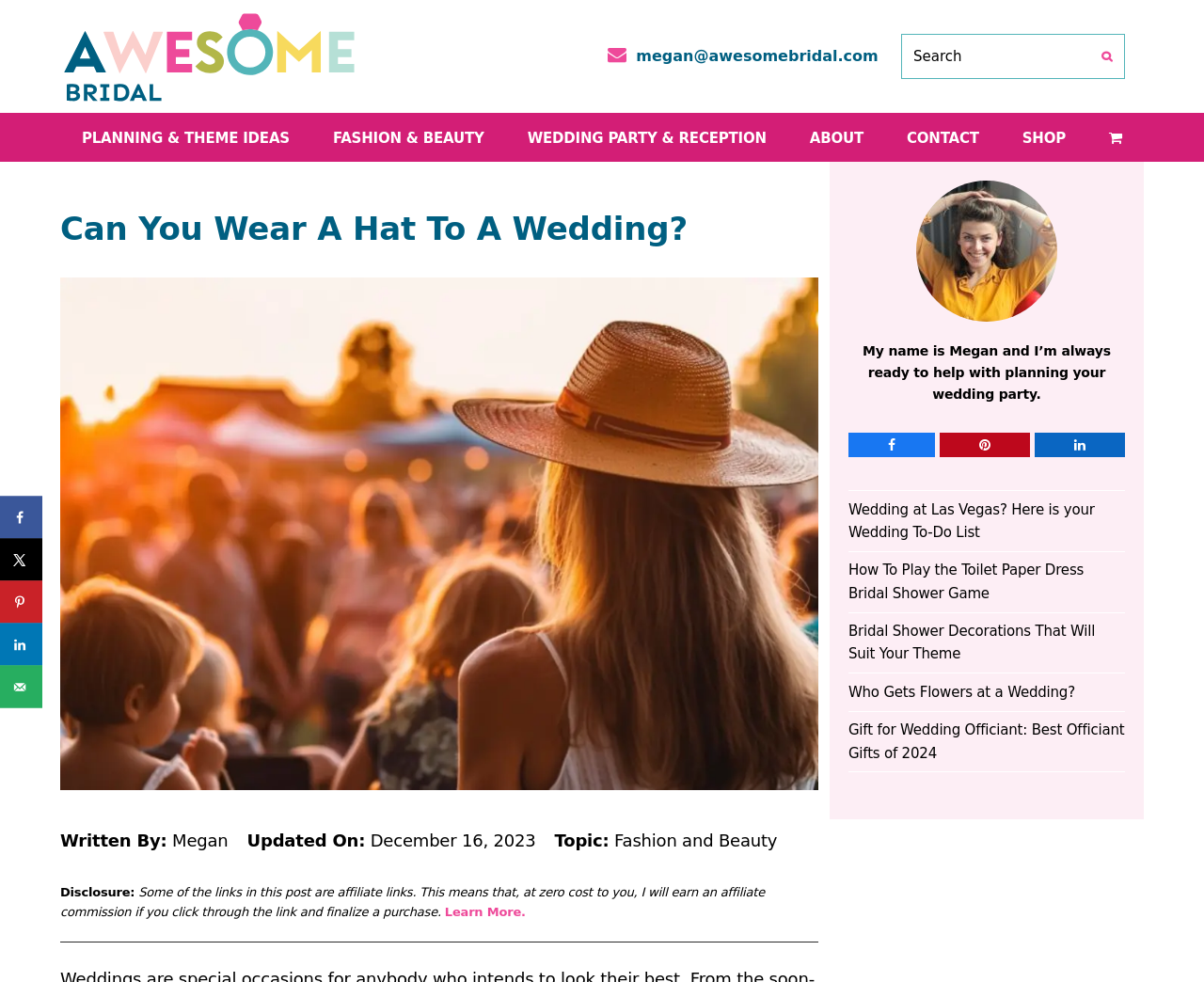Pinpoint the bounding box coordinates of the element you need to click to execute the following instruction: "Share on Facebook". The bounding box should be represented by four float numbers between 0 and 1, in the format [left, top, right, bottom].

[0.0, 0.505, 0.035, 0.548]